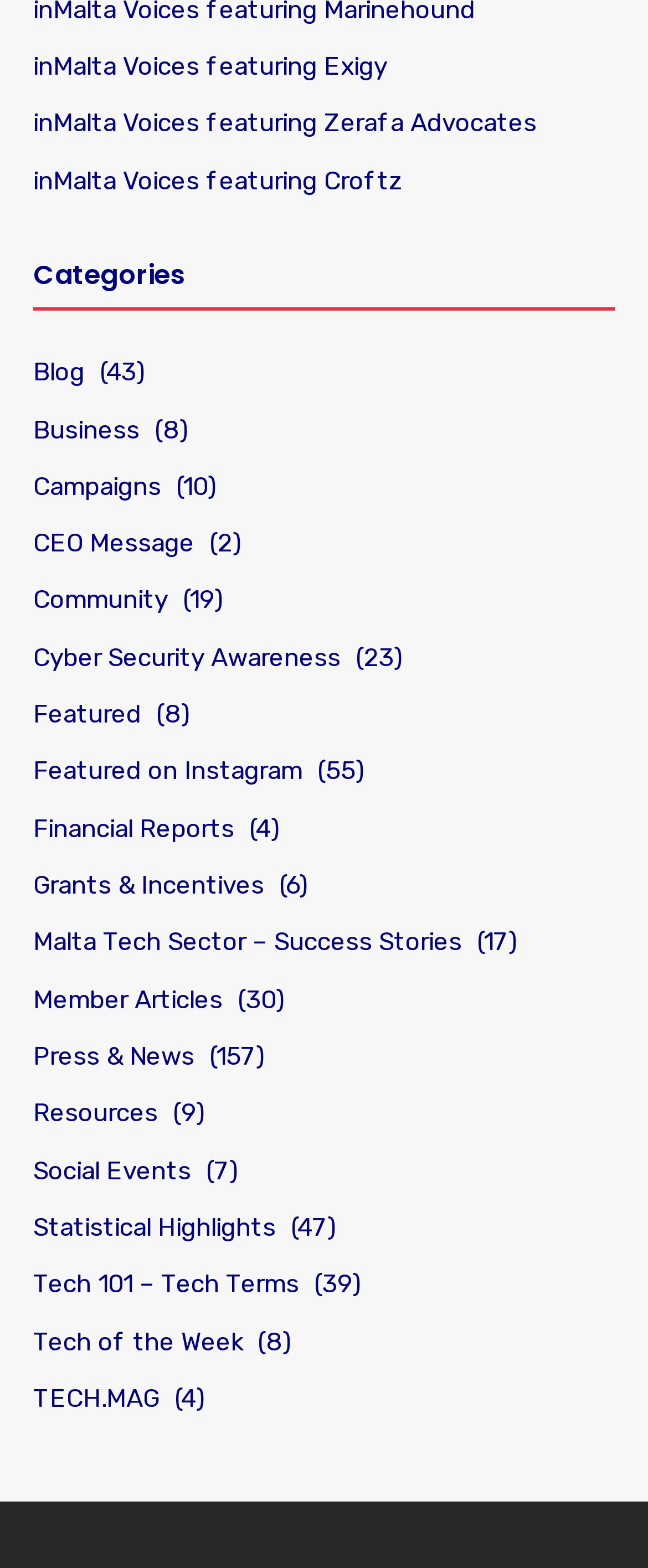What is the category with the most articles?
Examine the webpage screenshot and provide an in-depth answer to the question.

I counted the number of articles in each category by looking at the StaticText elements next to each link. The category with the most articles is Press & News, which has 157 articles.